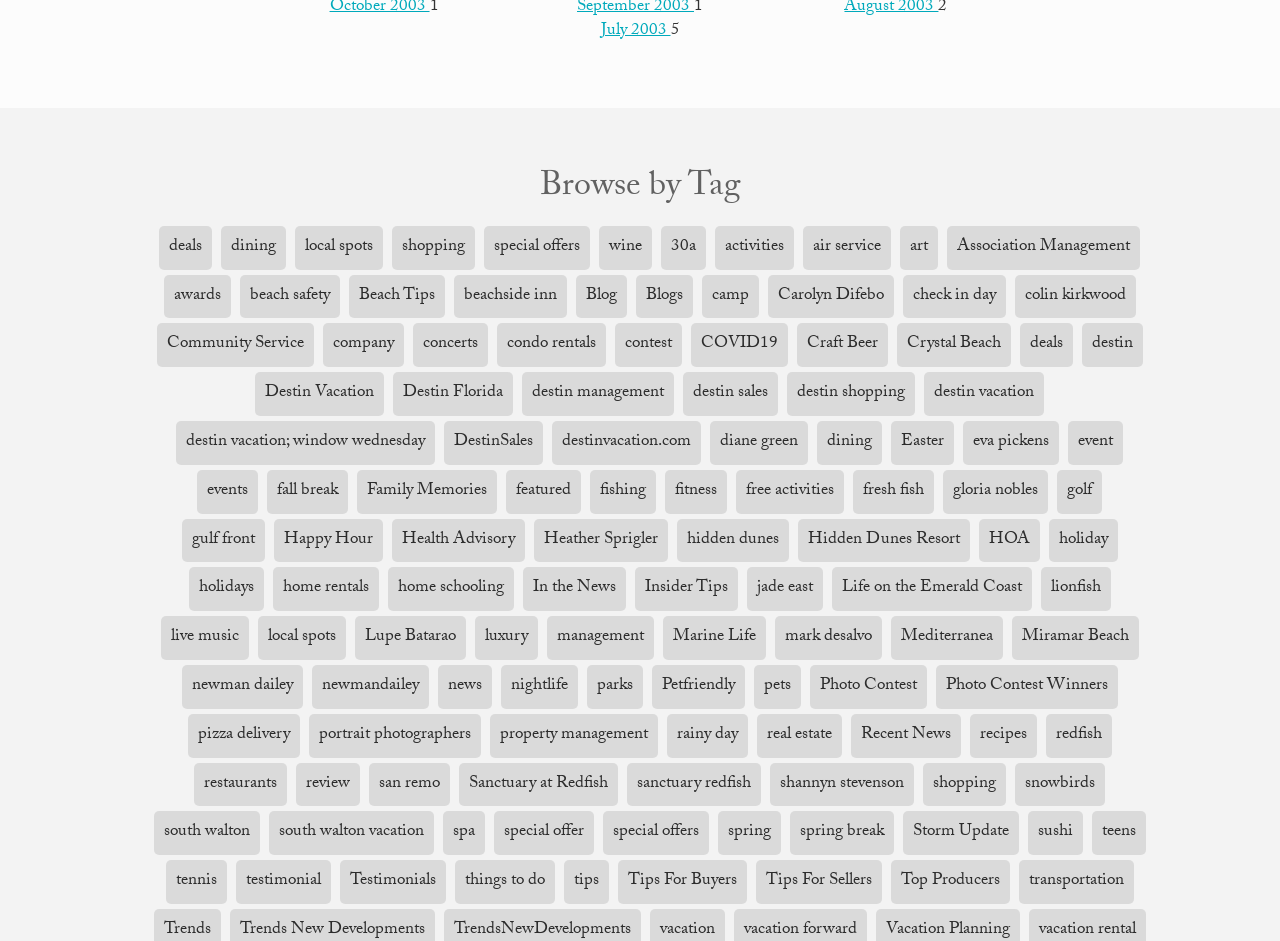How many links are available under 'Browse by Tag'?
Using the image, provide a concise answer in one word or a short phrase.

63